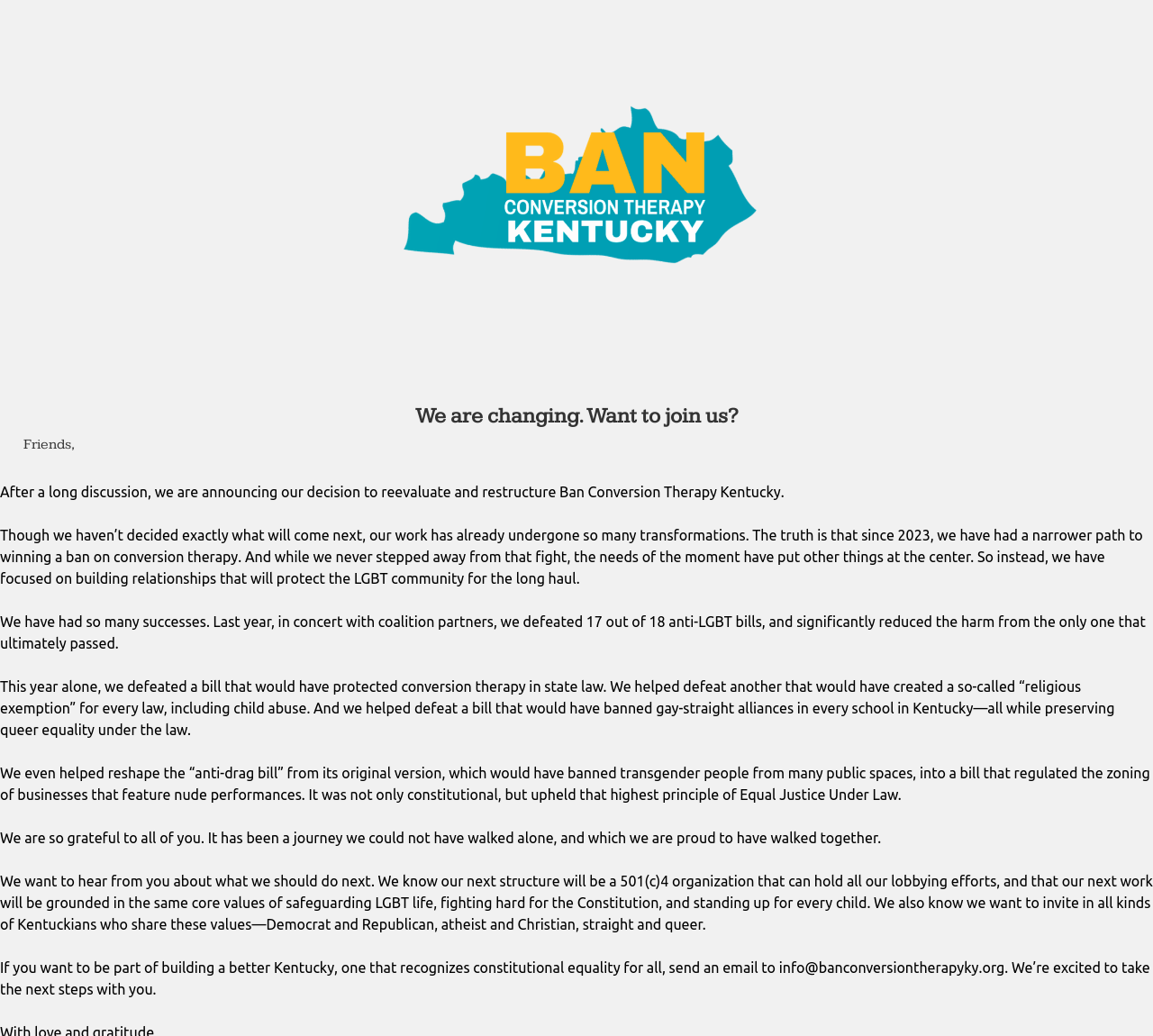Craft a detailed narrative of the webpage's structure and content.

The webpage is about Ban Conversion Therapy Kentucky, an organization that aims to protect Kentucky's LGBT youth from conversion therapy. At the top of the page, there is a prominent image with a caption "Ban Conversion Therapy Kentucky Together we'll protect Kentucky's LGBT youth from conversion therapy!" 

Below the image, there is a heading that reads "We are changing. Want to join us?" followed by a series of paragraphs. The first paragraph starts with "Friends," and announces the organization's decision to reevaluate and restructure their efforts. 

The subsequent paragraphs detail the organization's successes, including defeating anti-LGBT bills, protecting queer equality under the law, and reshaping harmful legislation. These paragraphs are positioned in a vertical column, with each paragraph building on the previous one to tell a story of the organization's accomplishments.

Towards the bottom of the page, there is a call to action, where the organization expresses gratitude to its supporters and invites them to share their thoughts on what the organization should do next. The final paragraph provides an email address, info@banconversiontherapyky.org, for those who want to be part of building a better Kentucky that recognizes constitutional equality for all.